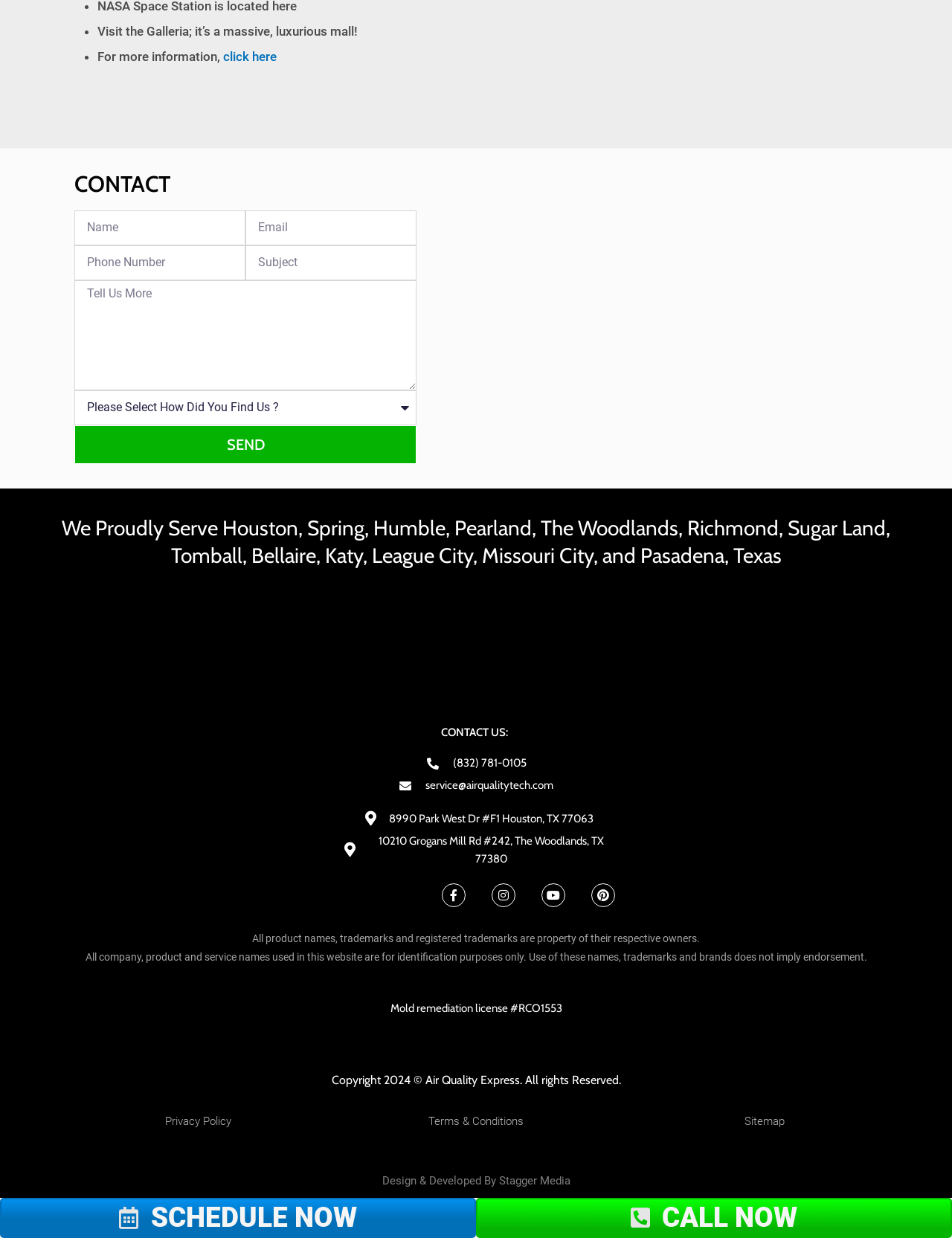Respond to the following question with a brief word or phrase:
What is the purpose of the contact form?

To send a message